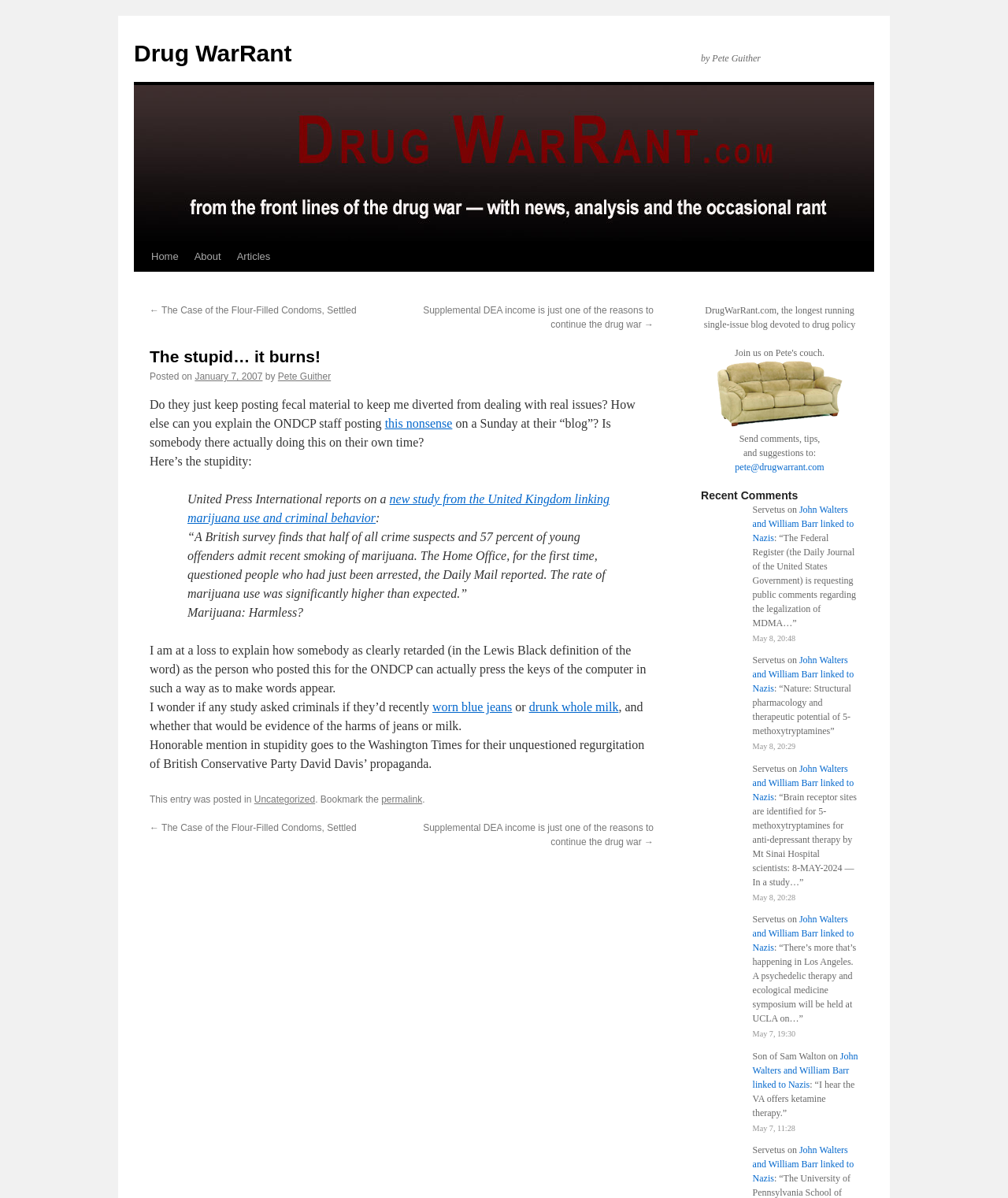Provide a short answer to the following question with just one word or phrase: What is the category of the latest article?

Uncategorized